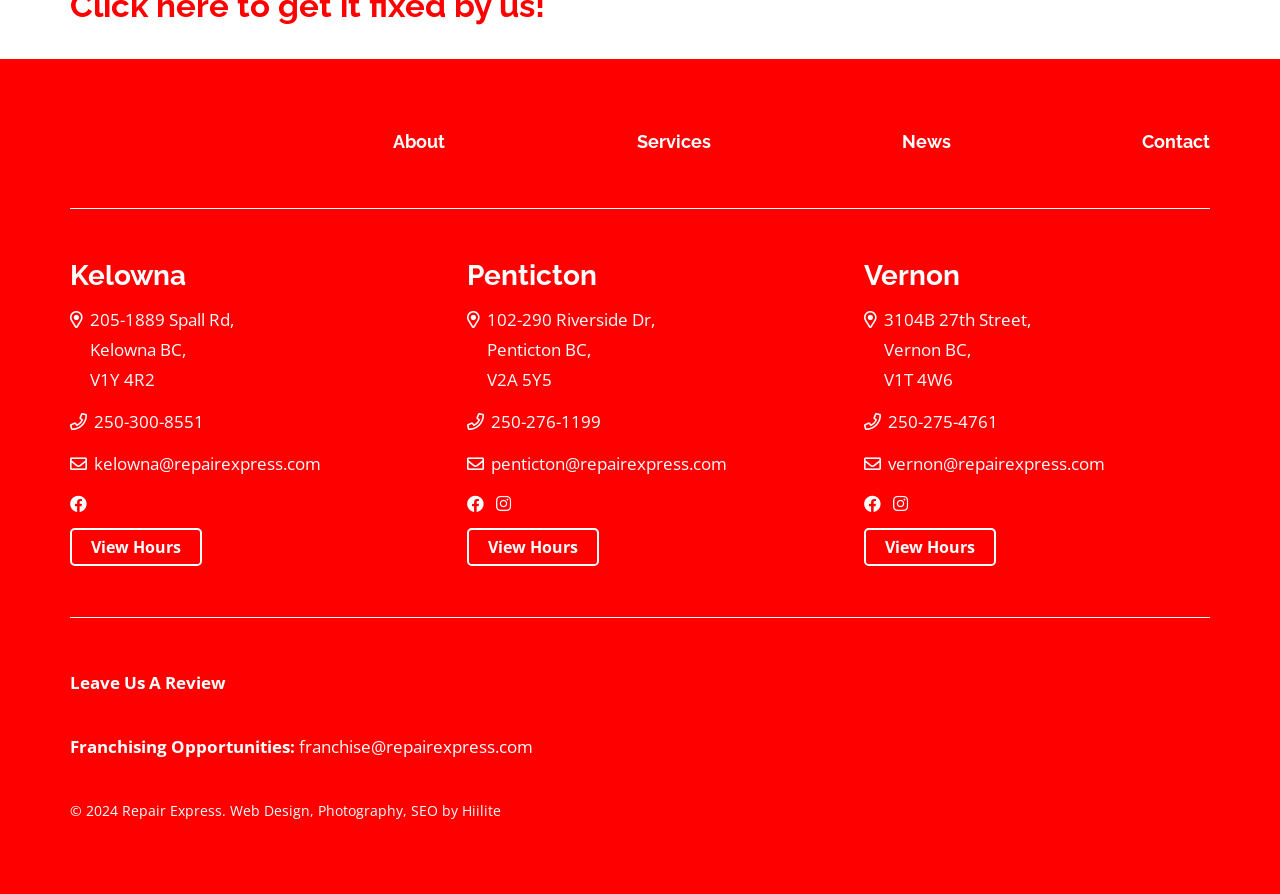Determine the bounding box coordinates of the clickable area required to perform the following instruction: "Contact us in Penticton". The coordinates should be represented as four float numbers between 0 and 1: [left, top, right, bottom].

[0.38, 0.411, 0.512, 0.437]